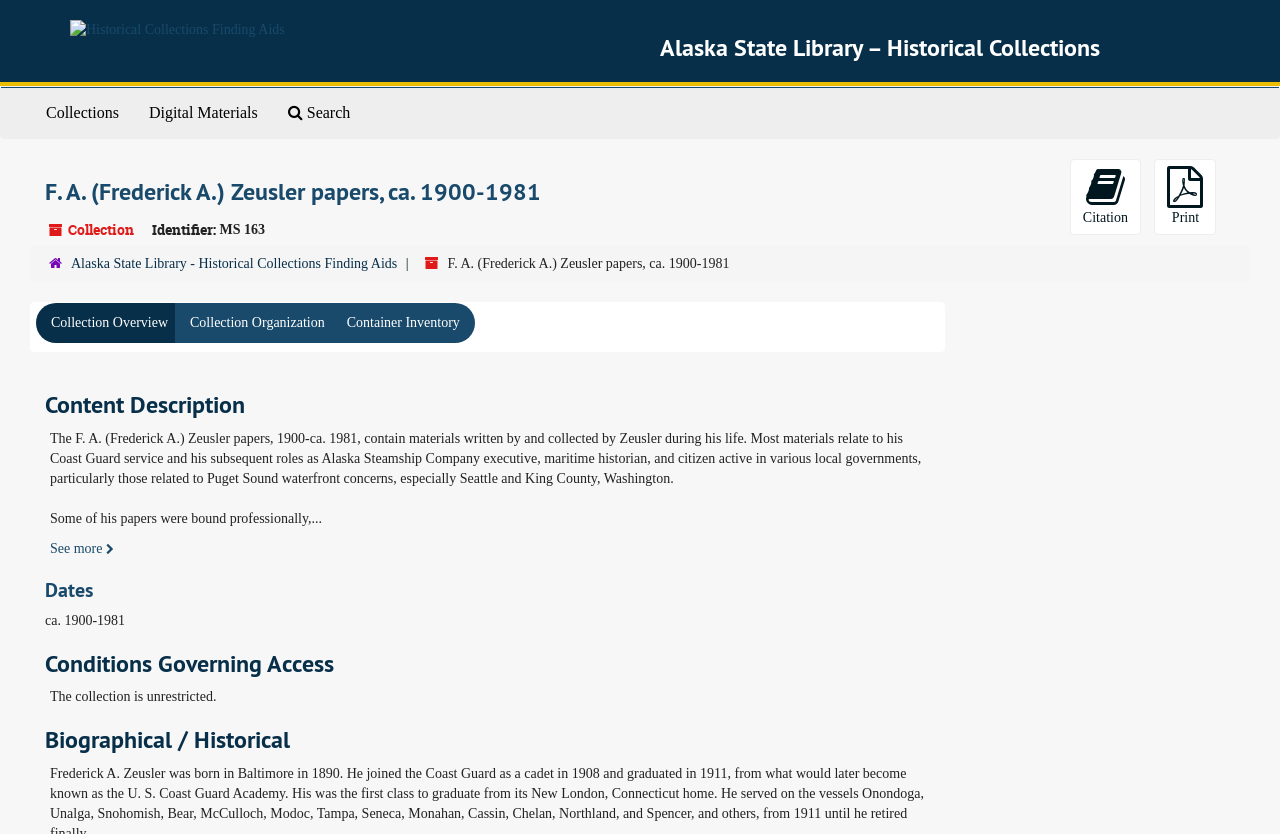Indicate the bounding box coordinates of the element that must be clicked to execute the instruction: "Click on the 'Citation' button". The coordinates should be given as four float numbers between 0 and 1, i.e., [left, top, right, bottom].

[0.836, 0.191, 0.891, 0.282]